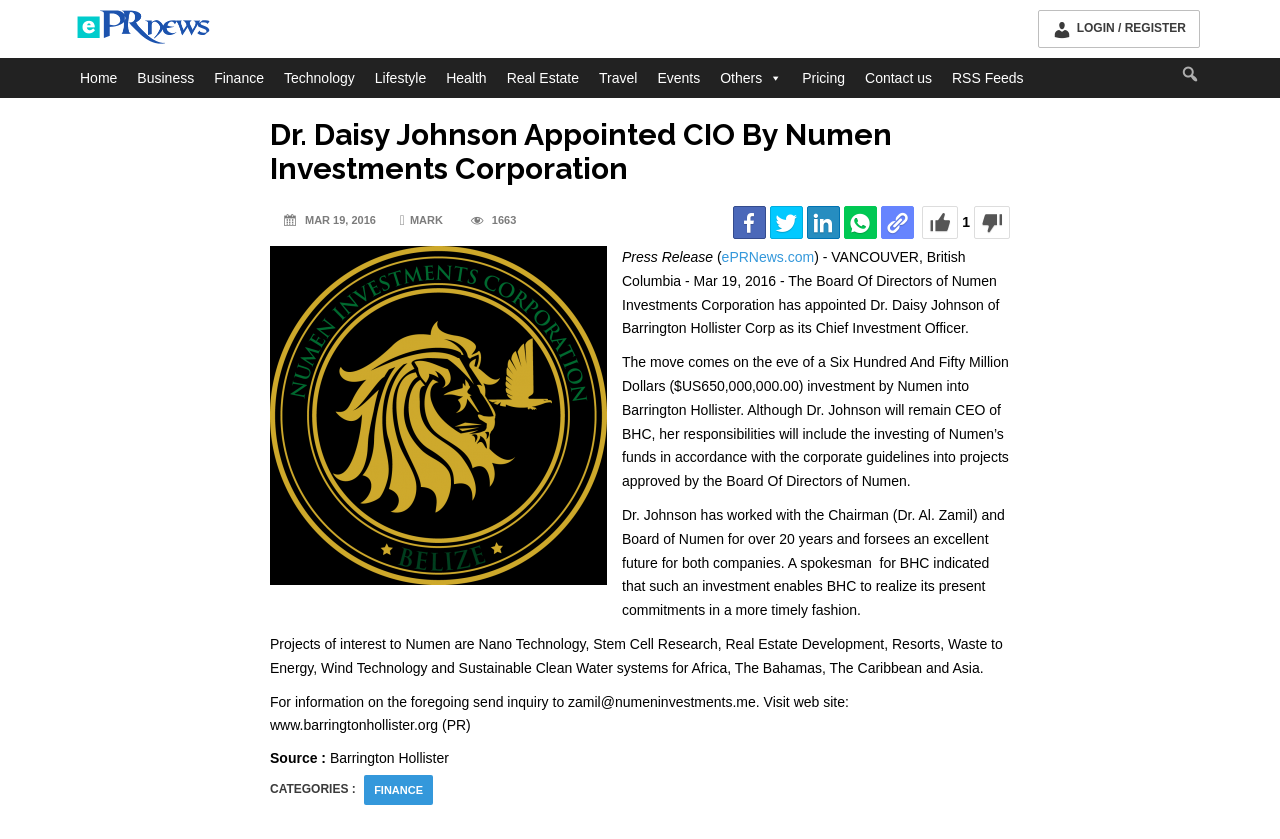Please pinpoint the bounding box coordinates for the region I should click to adhere to this instruction: "Log in to your account".

None